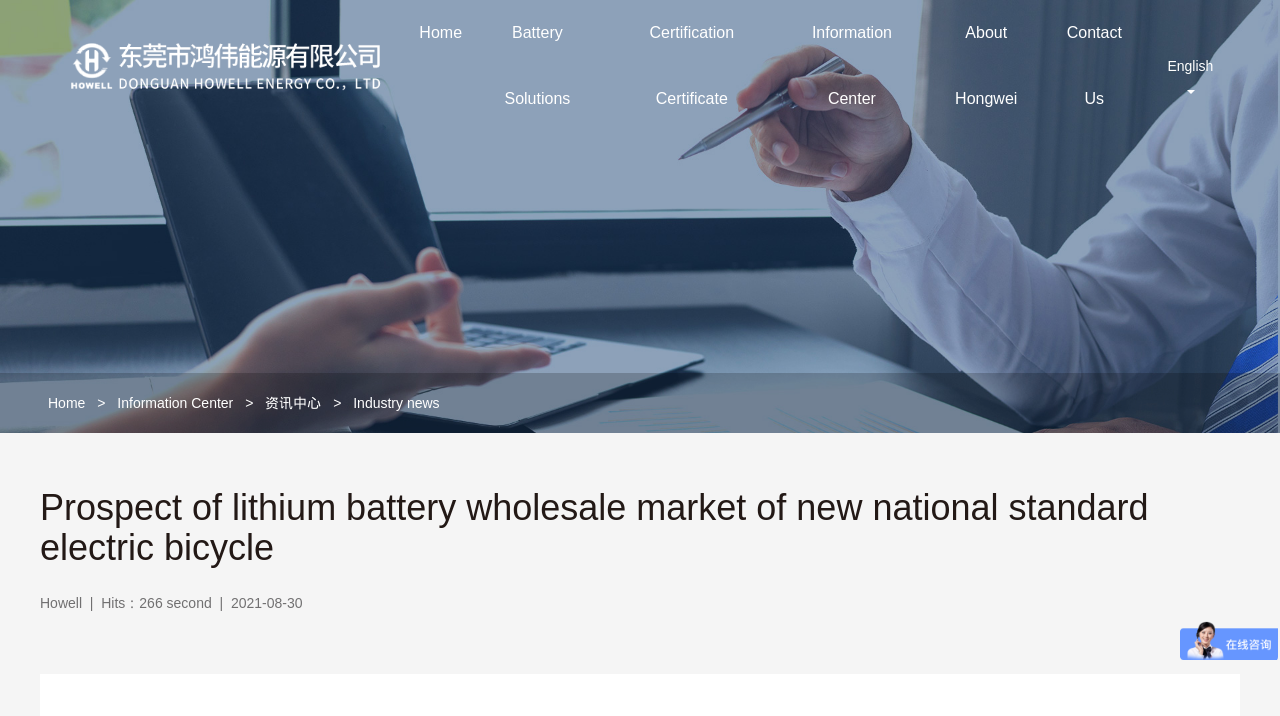Can you specify the bounding box coordinates for the region that should be clicked to fulfill this instruction: "View the Information Center".

[0.608, 0.0, 0.723, 0.184]